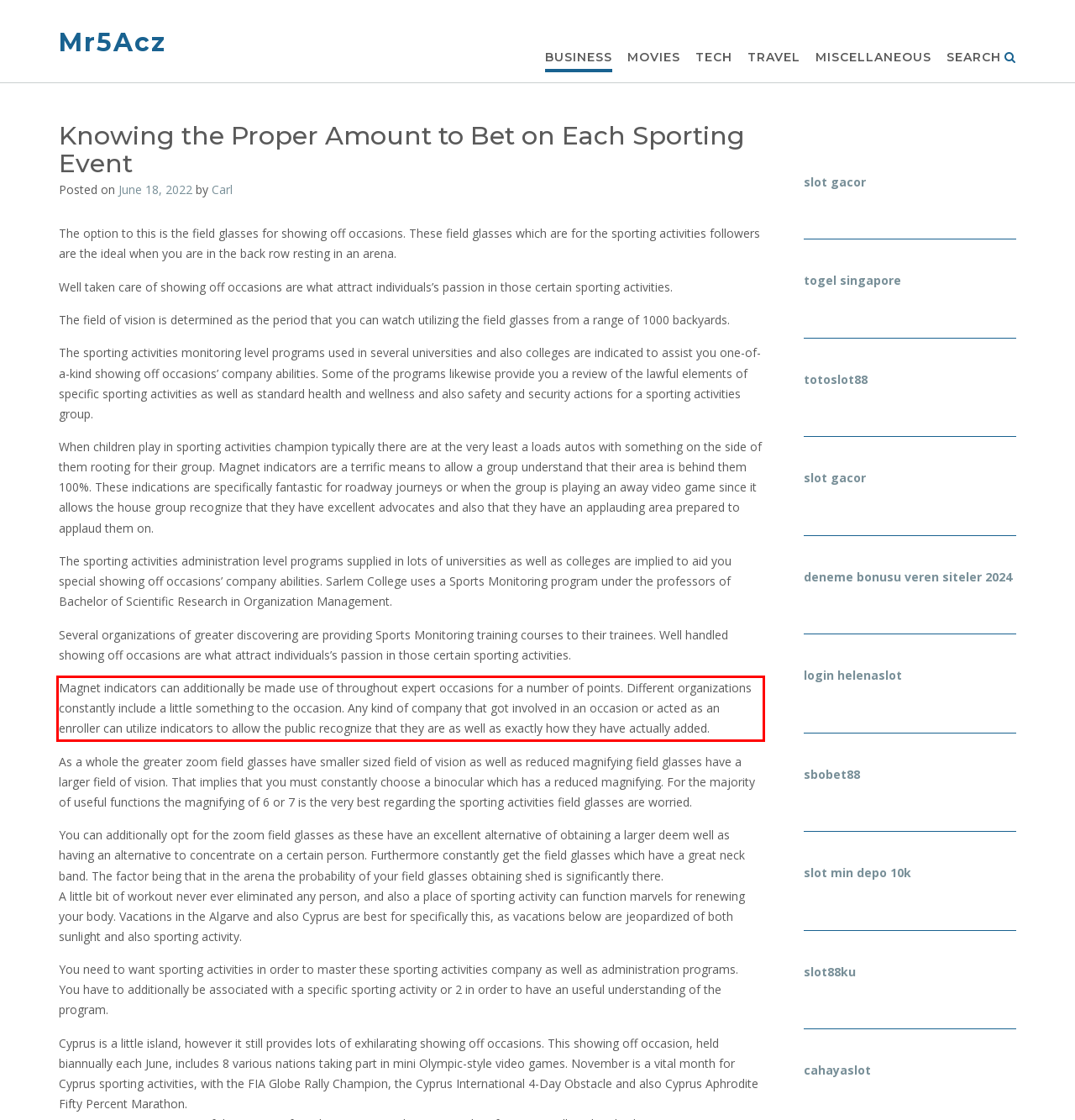Given a screenshot of a webpage containing a red bounding box, perform OCR on the text within this red bounding box and provide the text content.

Magnet indicators can additionally be made use of throughout expert occasions for a number of points. Different organizations constantly include a little something to the occasion. Any kind of company that got involved in an occasion or acted as an enroller can utilize indicators to allow the public recognize that they are as well as exactly how they have actually added.